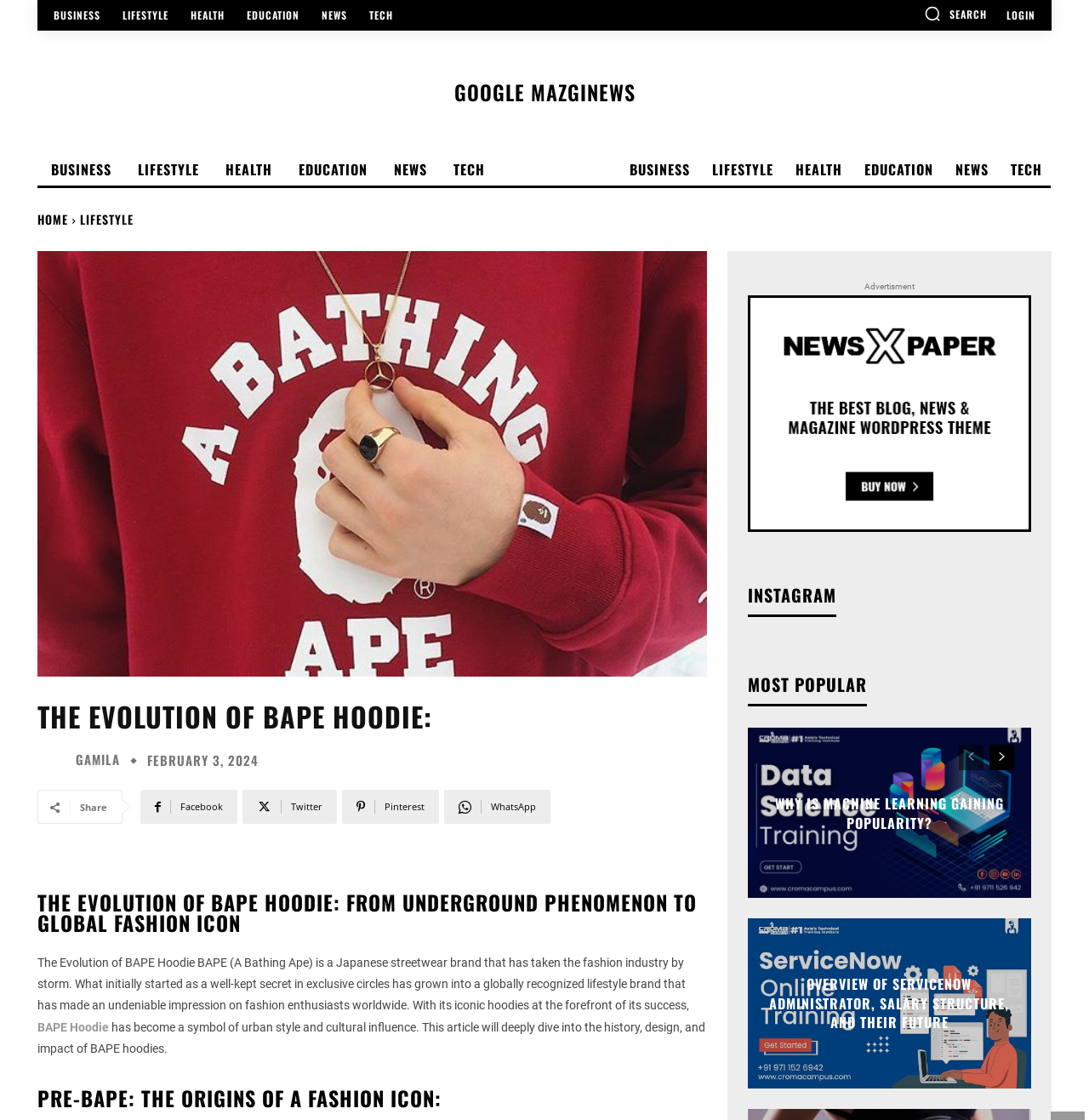Give the bounding box coordinates for the element described as: "parent_node: Advertisment".

[0.686, 0.264, 0.947, 0.475]